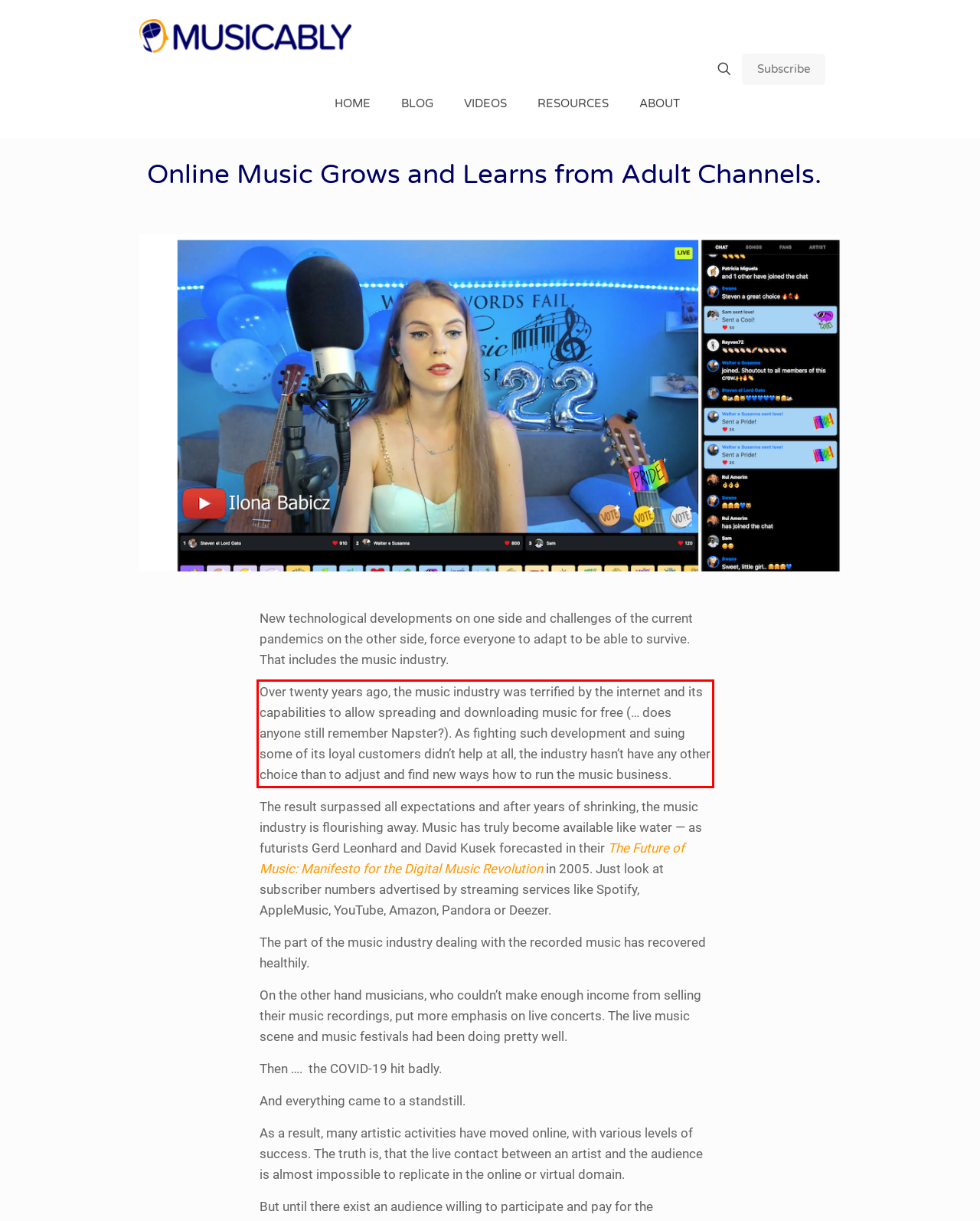Analyze the webpage screenshot and use OCR to recognize the text content in the red bounding box.

Over twenty years ago, the music industry was terrified by the internet and its capabilities to allow spreading and downloading music for free (… does anyone still remember Napster?). As fighting such development and suing some of its loyal customers didn’t help at all, the industry hasn’t have any other choice than to adjust and find new ways how to run the music business.